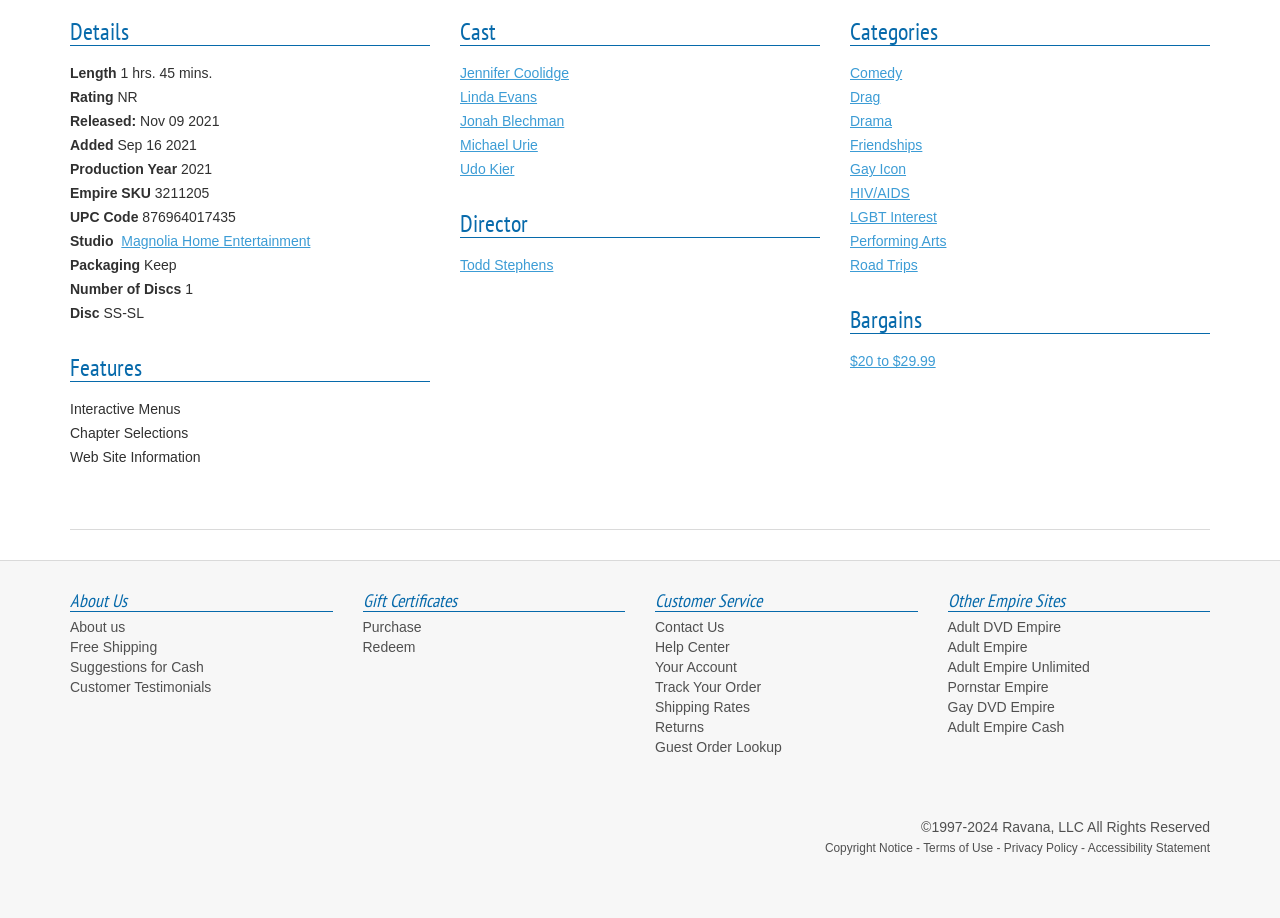Locate the bounding box coordinates of the area that needs to be clicked to fulfill the following instruction: "Contact customer service". The coordinates should be in the format of four float numbers between 0 and 1, namely [left, top, right, bottom].

[0.512, 0.675, 0.566, 0.692]